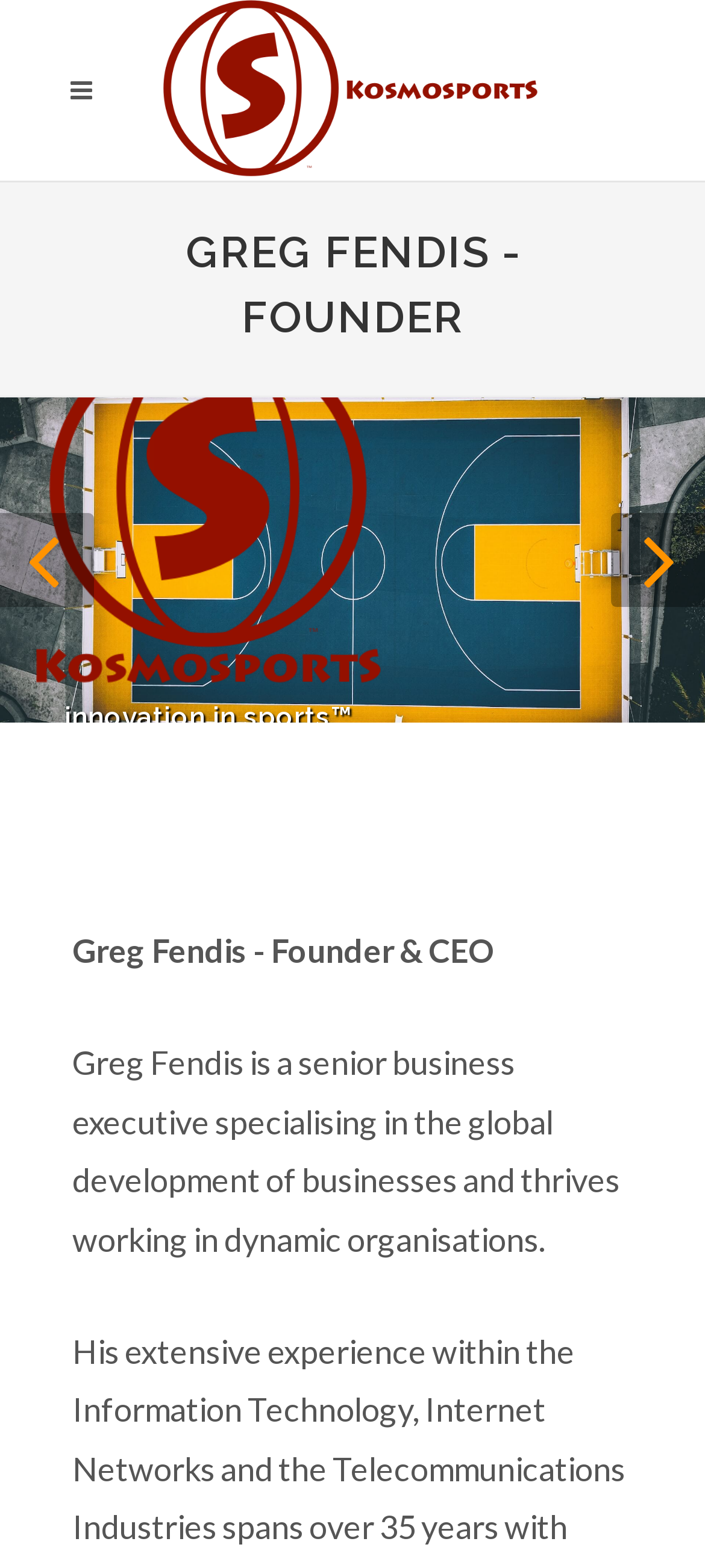Provide the bounding box coordinates of the HTML element this sentence describes: "alt="logo" title="logo"". The bounding box coordinates consist of four float numbers between 0 and 1, i.e., [left, top, right, bottom].

[0.23, 0.0, 0.77, 0.115]